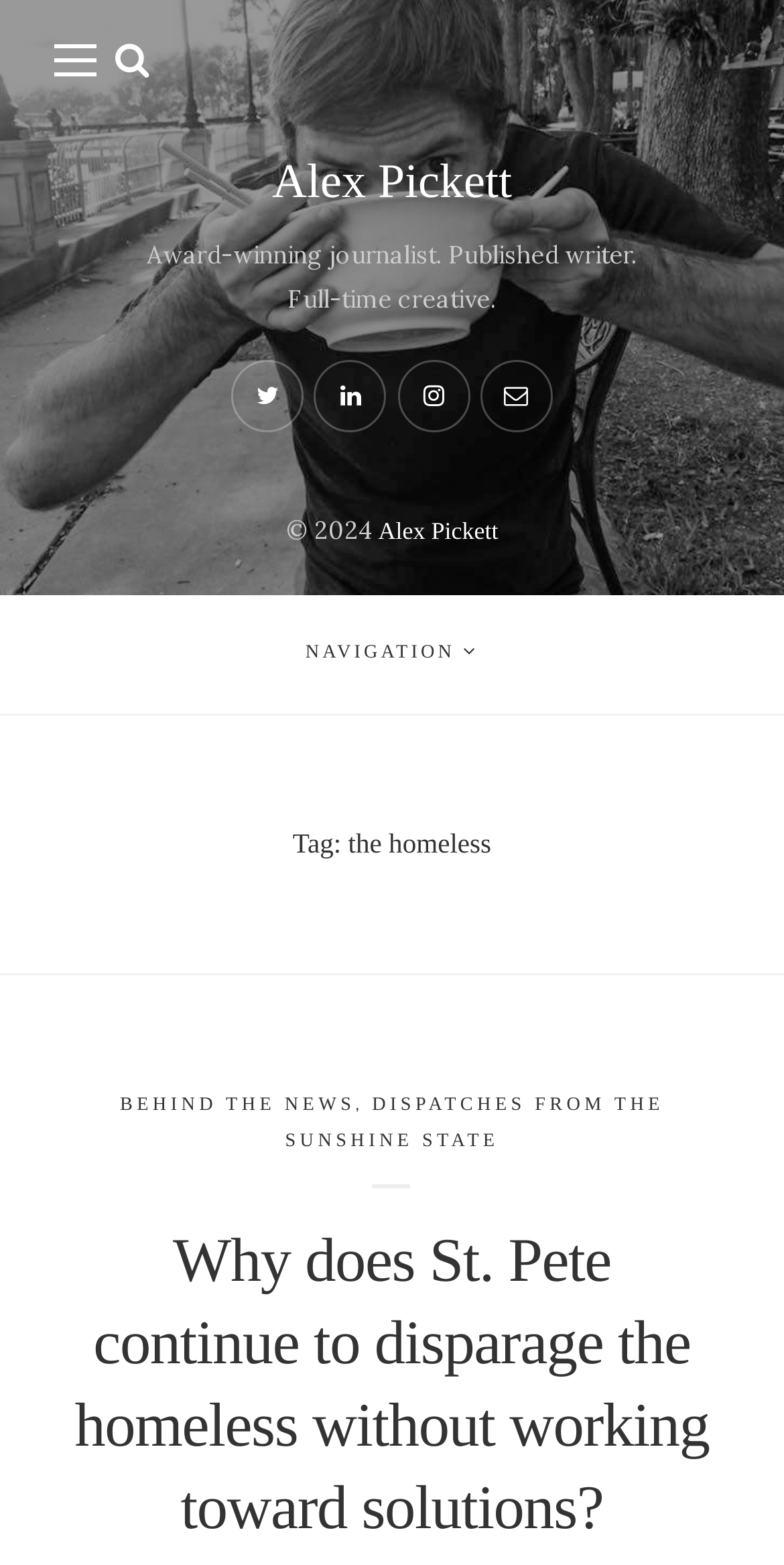Please answer the following question using a single word or phrase: 
What is the profession of the author?

Journalist and writer